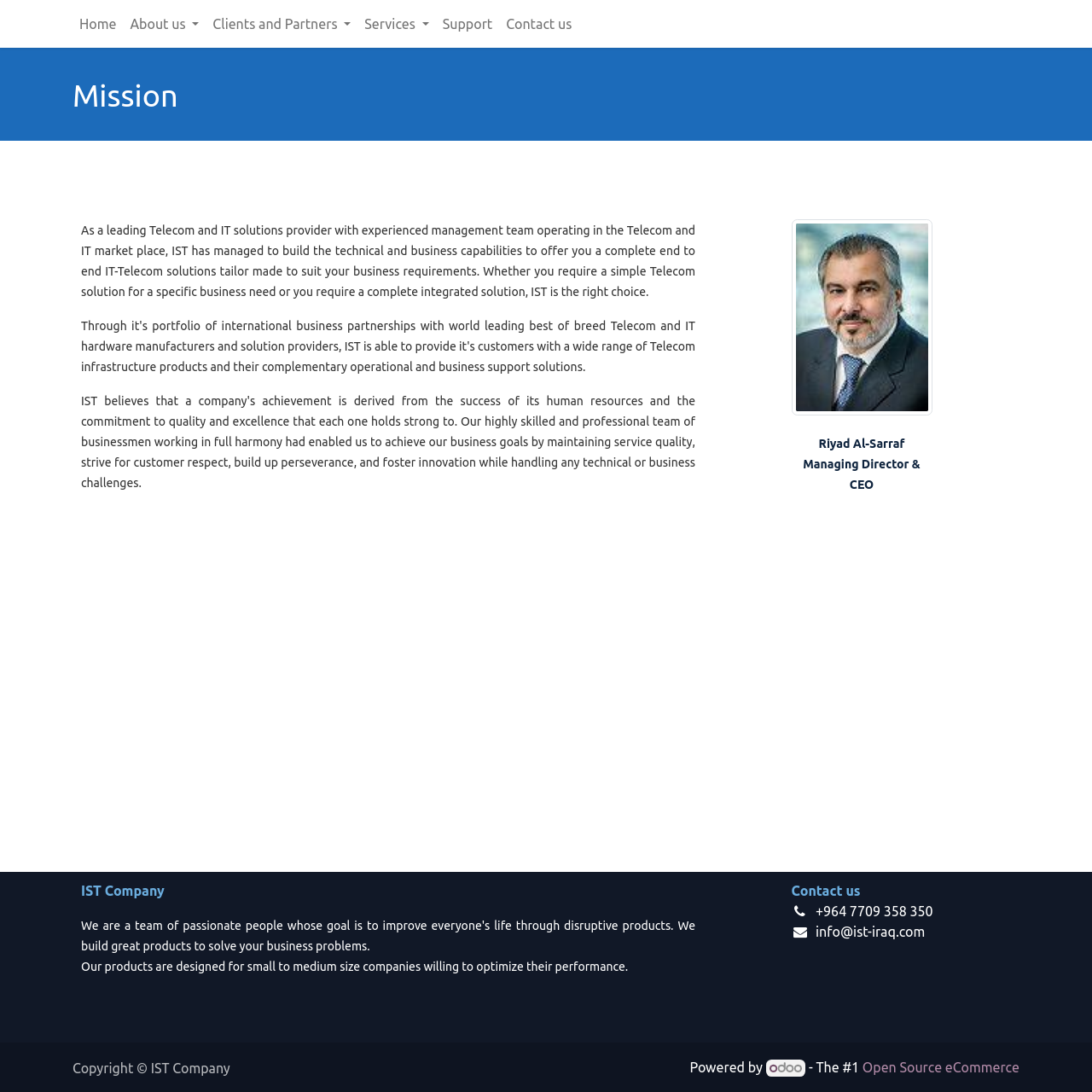Please determine the bounding box coordinates of the area that needs to be clicked to complete this task: 'Visit Odoo'. The coordinates must be four float numbers between 0 and 1, formatted as [left, top, right, bottom].

[0.701, 0.97, 0.738, 0.986]